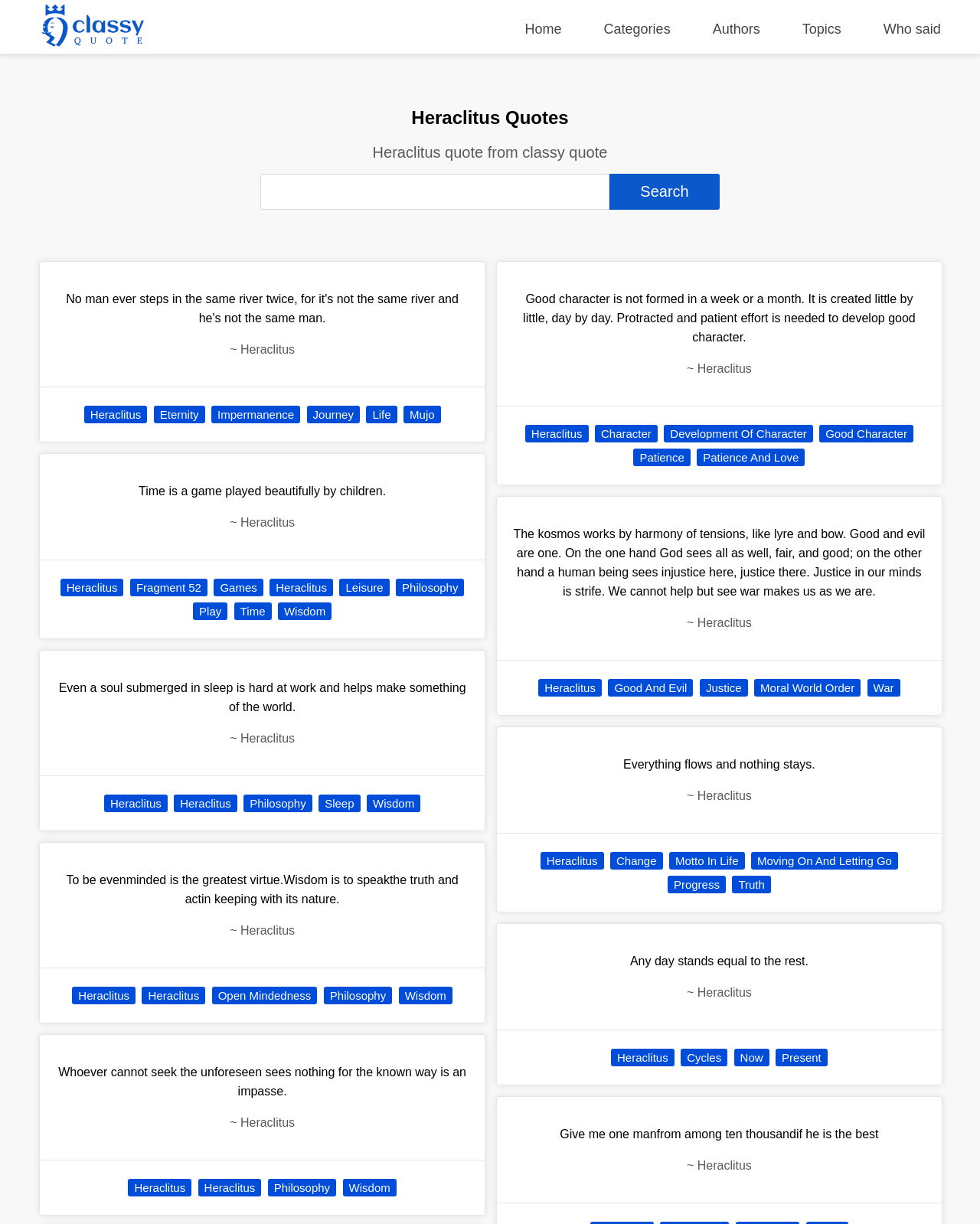Please indicate the bounding box coordinates for the clickable area to complete the following task: "Explore the categories". The coordinates should be specified as four float numbers between 0 and 1, i.e., [left, top, right, bottom].

[0.616, 0.018, 0.684, 0.03]